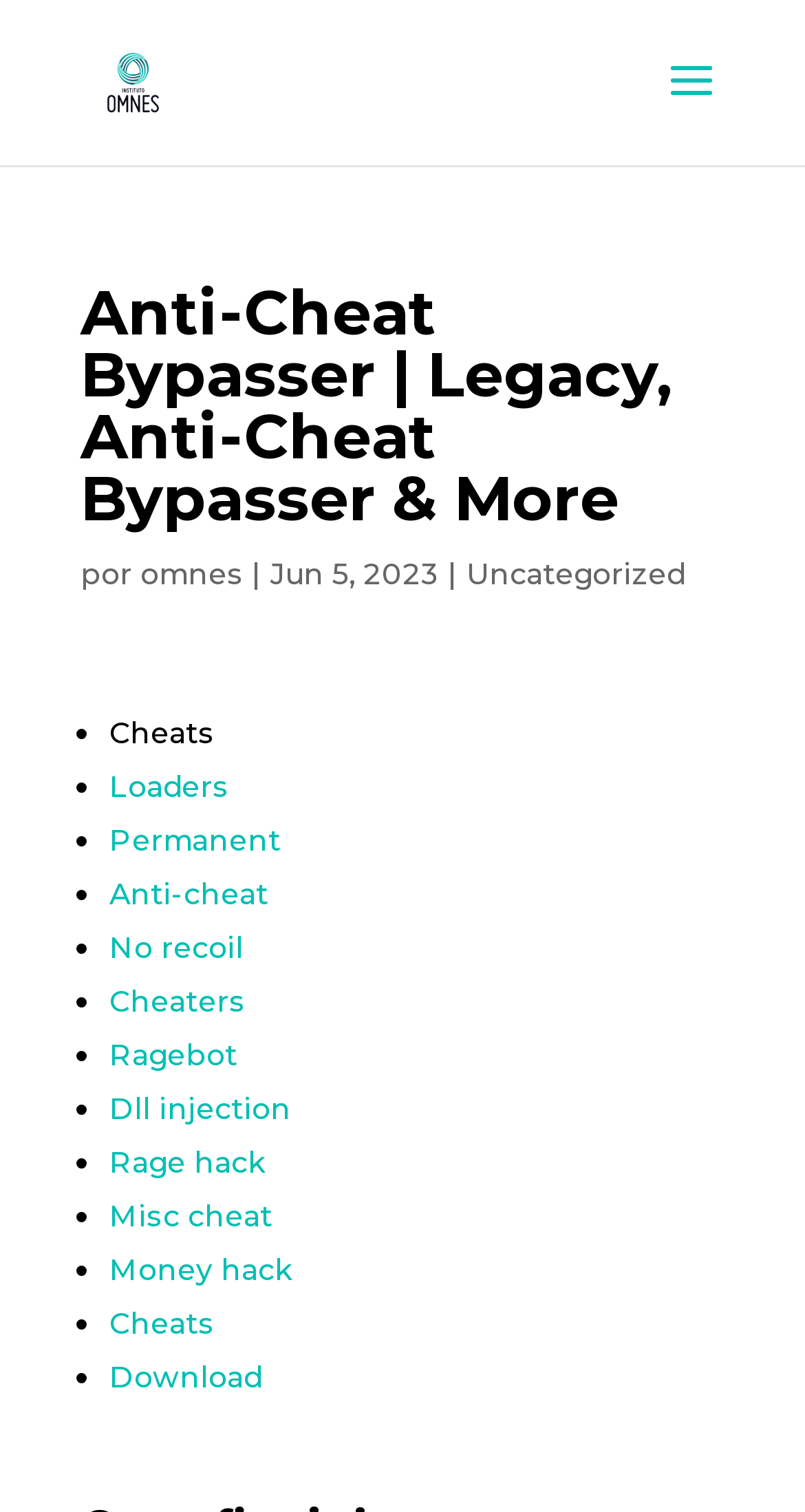Please provide a detailed answer to the question below based on the screenshot: 
How many categories are listed on the webpage?

The categories are listed in a bullet point format, and I counted 13 of them, including 'Cheats', 'Loaders', 'Permanent', and so on.